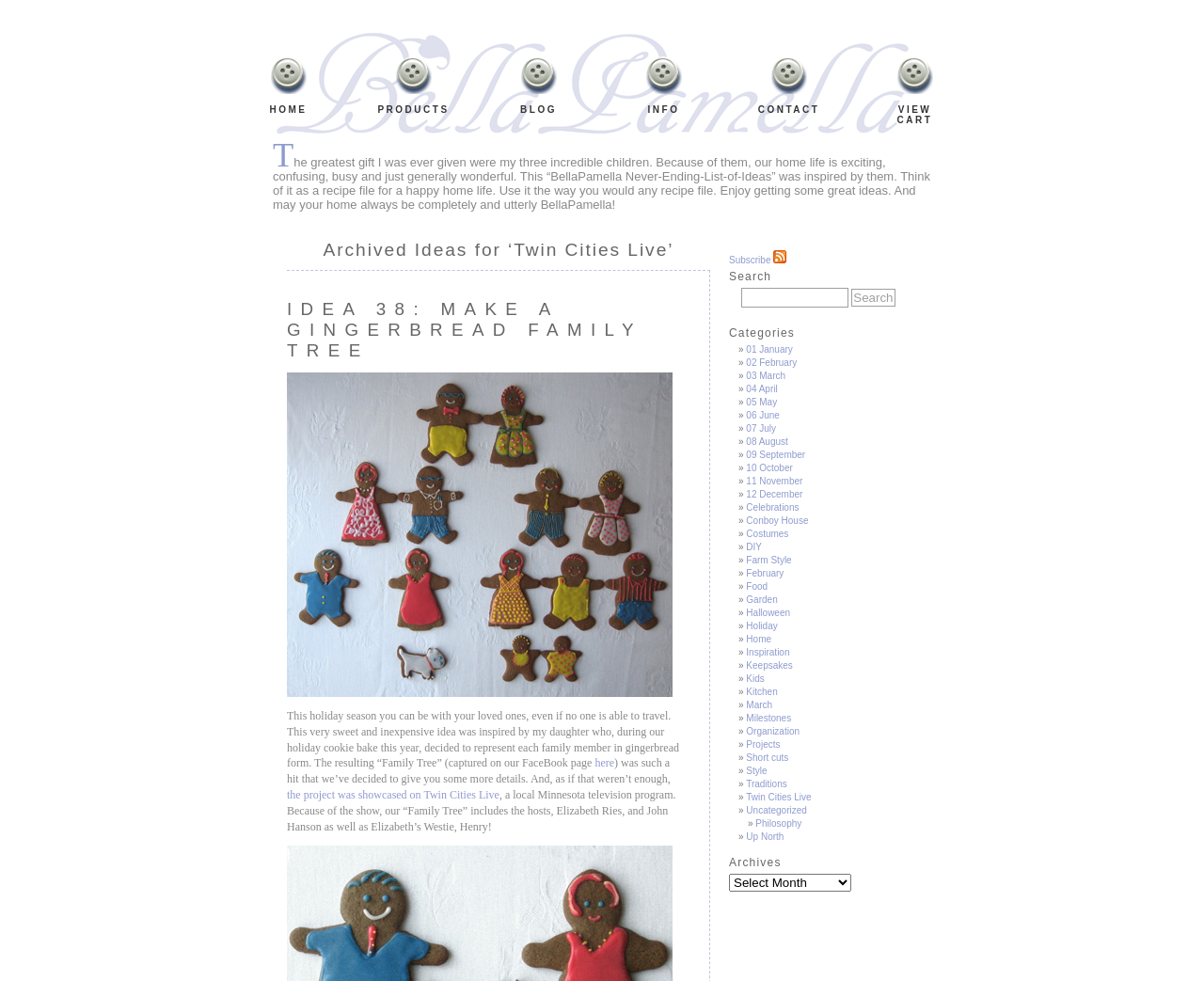Pinpoint the bounding box coordinates of the clickable element needed to complete the instruction: "Search for something". The coordinates should be provided as four float numbers between 0 and 1: [left, top, right, bottom].

[0.616, 0.293, 0.705, 0.314]